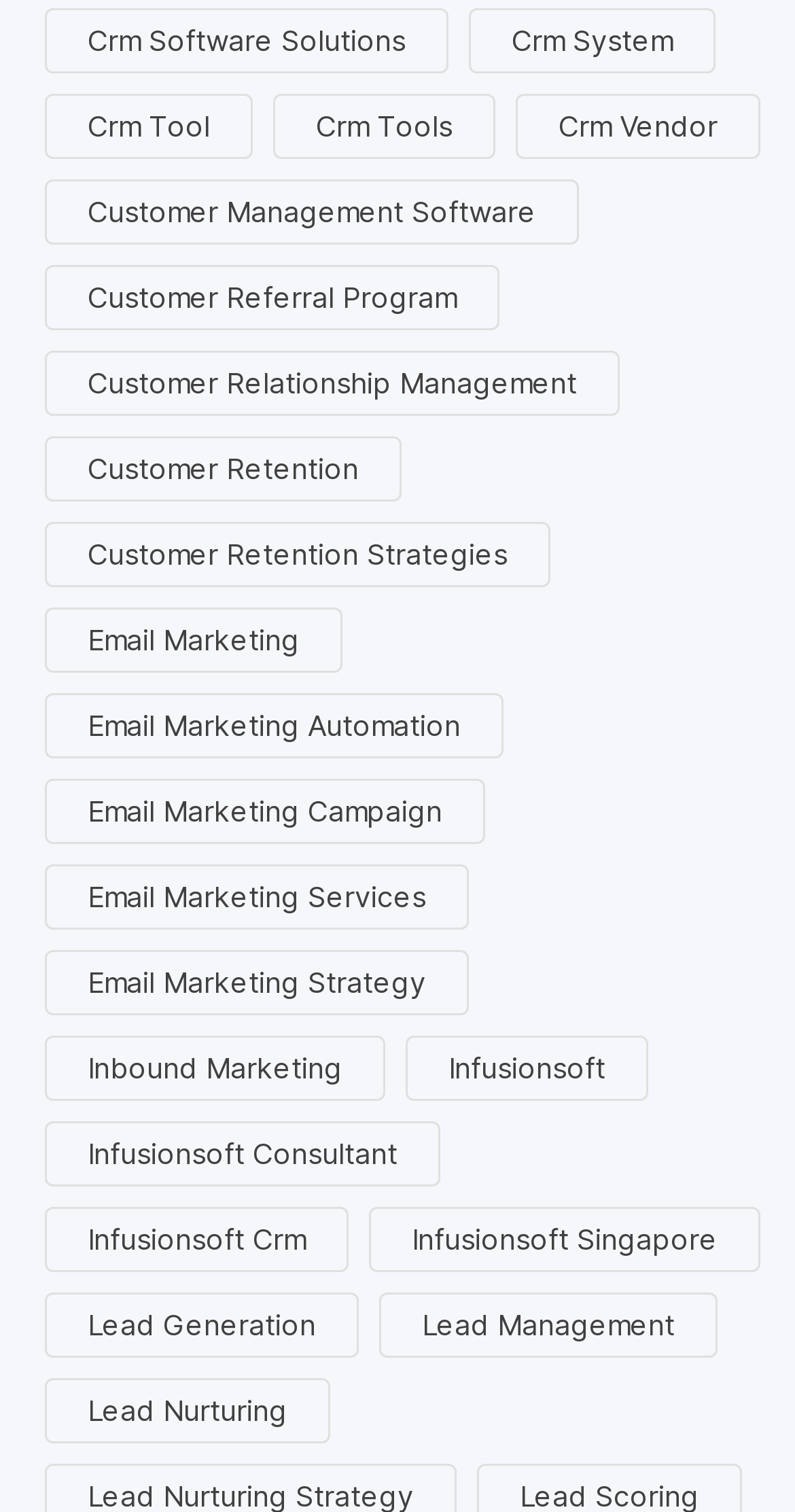Find the bounding box coordinates of the element you need to click on to perform this action: 'Explore Customer Relationship Management'. The coordinates should be represented by four float values between 0 and 1, in the format [left, top, right, bottom].

[0.056, 0.232, 0.779, 0.276]